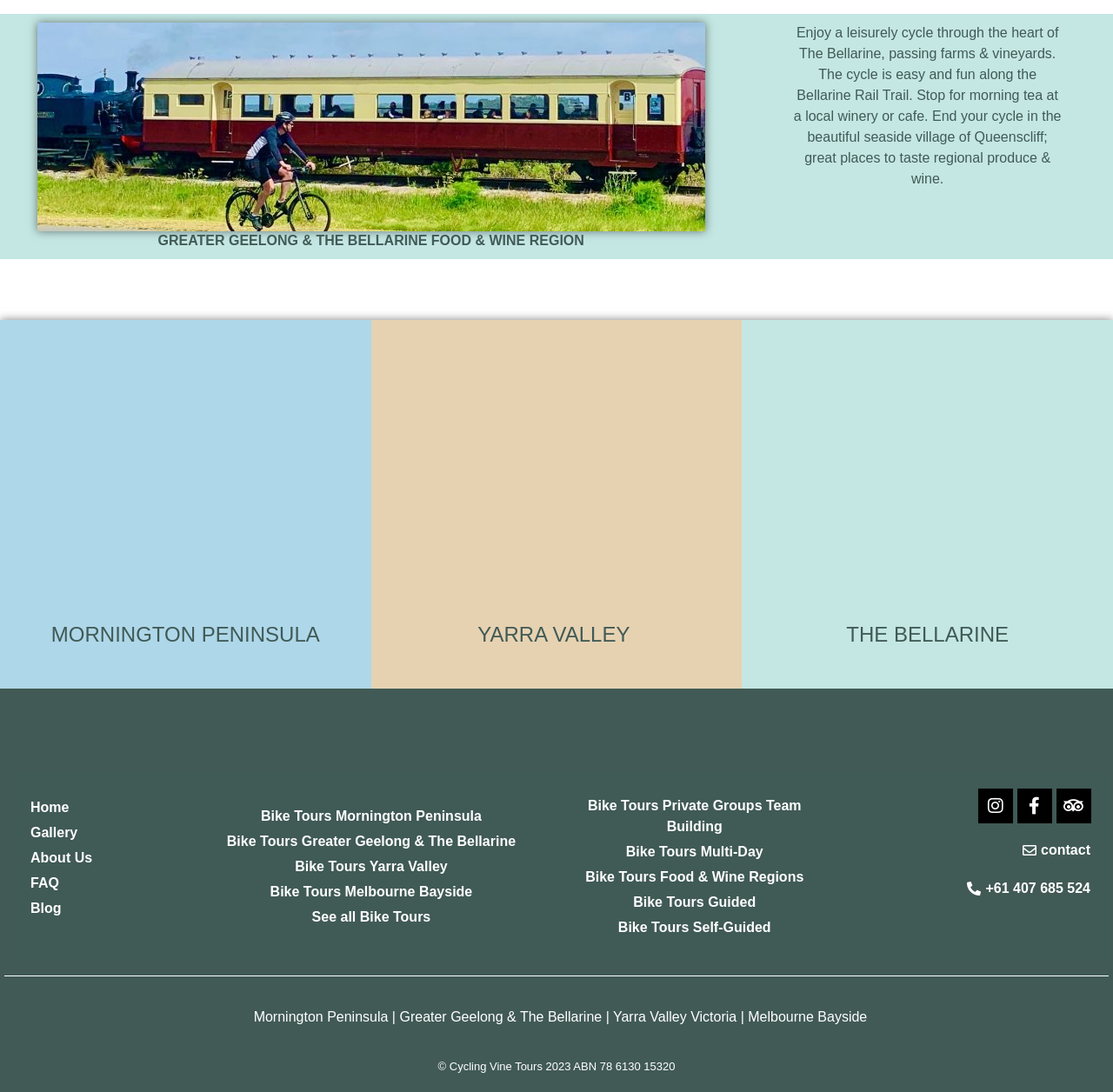Highlight the bounding box coordinates of the region I should click on to meet the following instruction: "Read the article 'Analysis: Three factors hardening China’s Stance on Taiwan'".

None